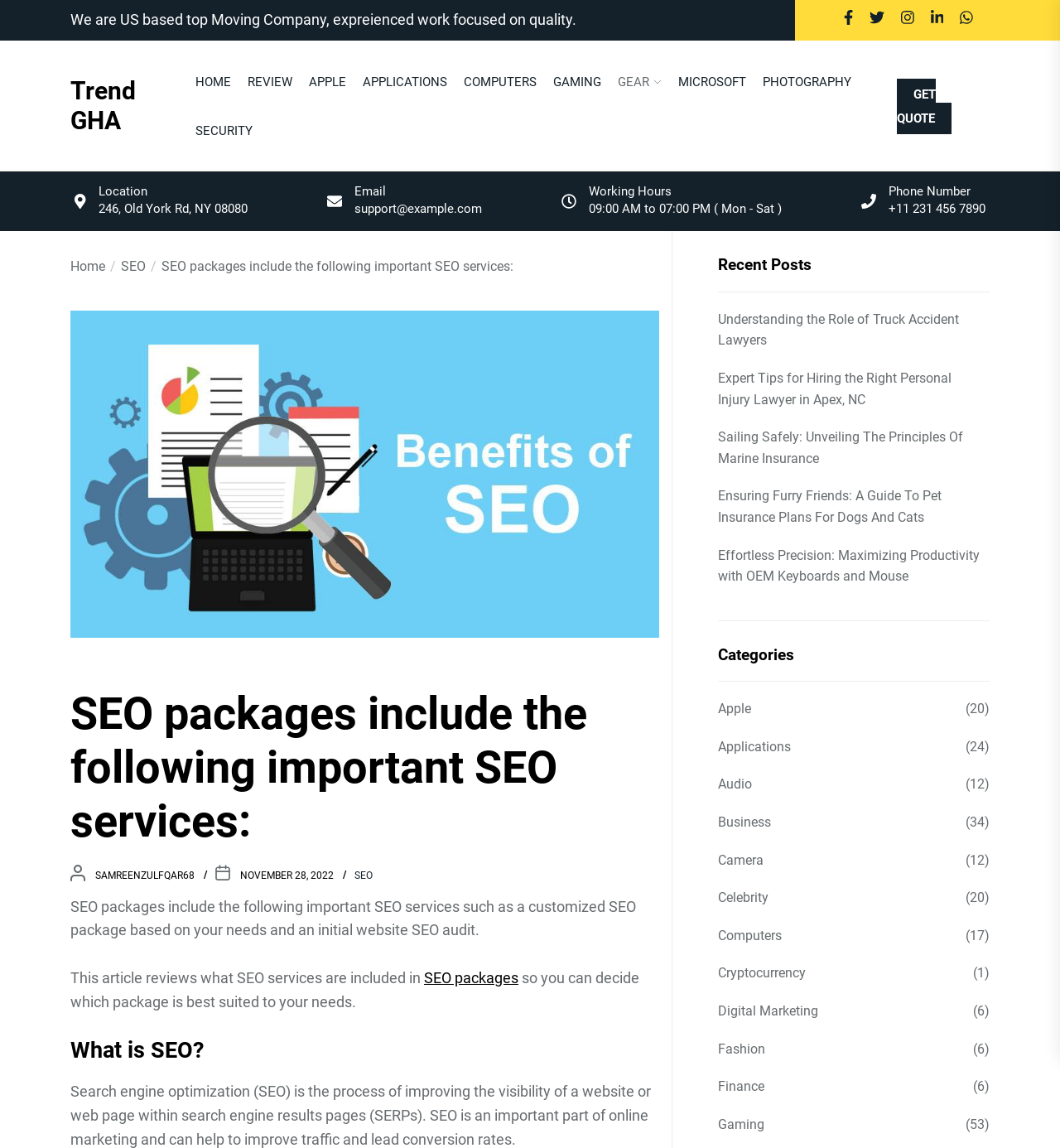What is the purpose of SEO?
Based on the image, provide your answer in one word or phrase.

Improve website visibility